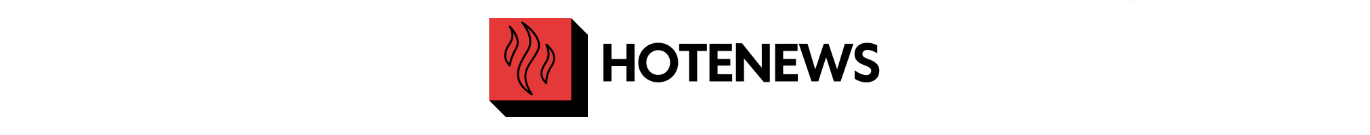Write a descriptive caption for the image, covering all notable aspects.

The image features the logo of "Hot News," depicted in a modern and eye-catching style. The logo consists of a vibrant red square with rounded corners, inside which is a stylized graphic of flames, symbolizing hot and trending news. The word "HOTENEWS" is prominently displayed in bold and sleek typography, emphasizing the urgency and relevance of the information shared. This visual identity effectively communicates the platform's focus on delivering timely and engaging news content.